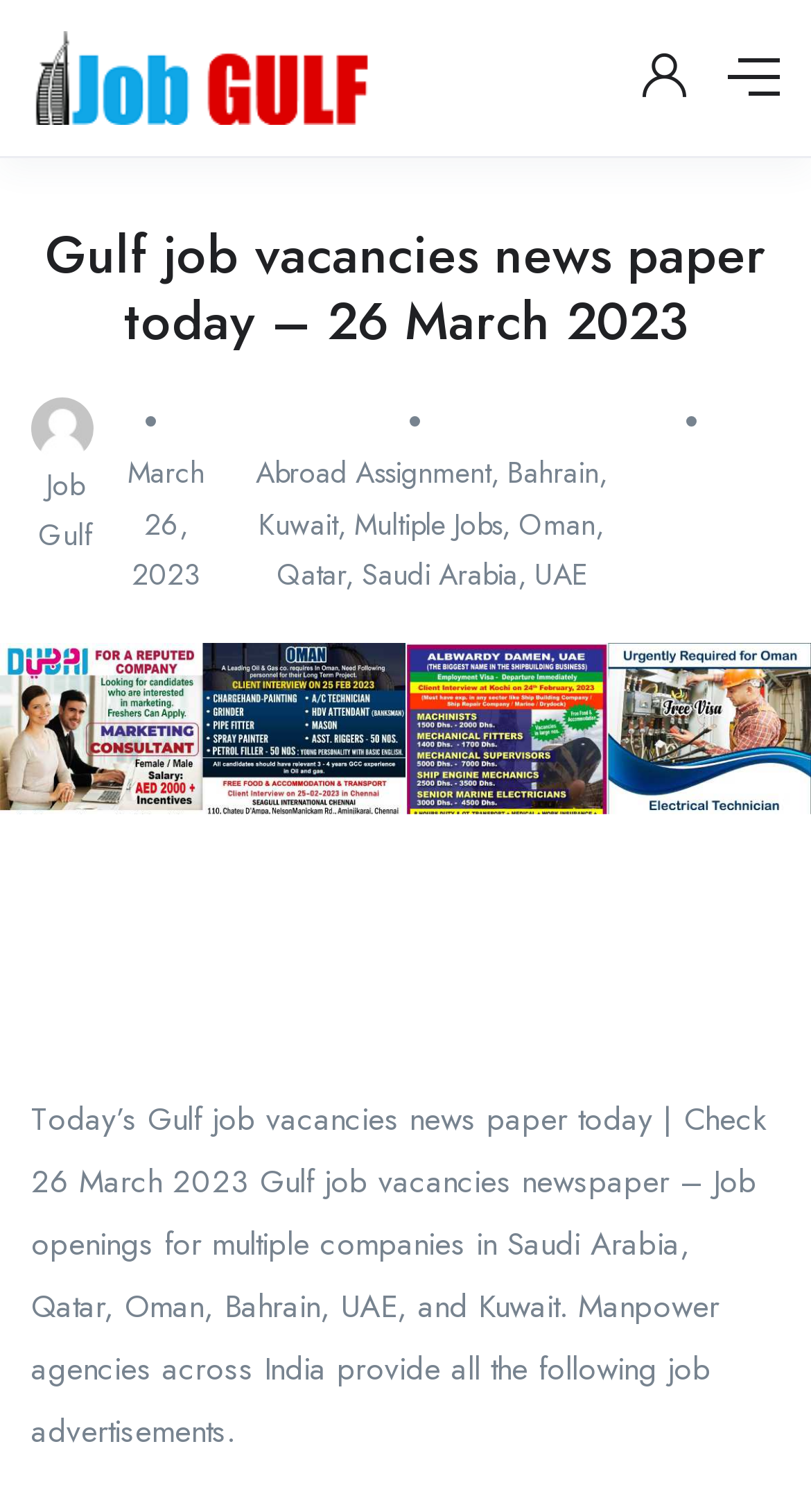Respond to the following question with a brief word or phrase:
What is the purpose of the manpower agencies across India?

Provide job advertisements